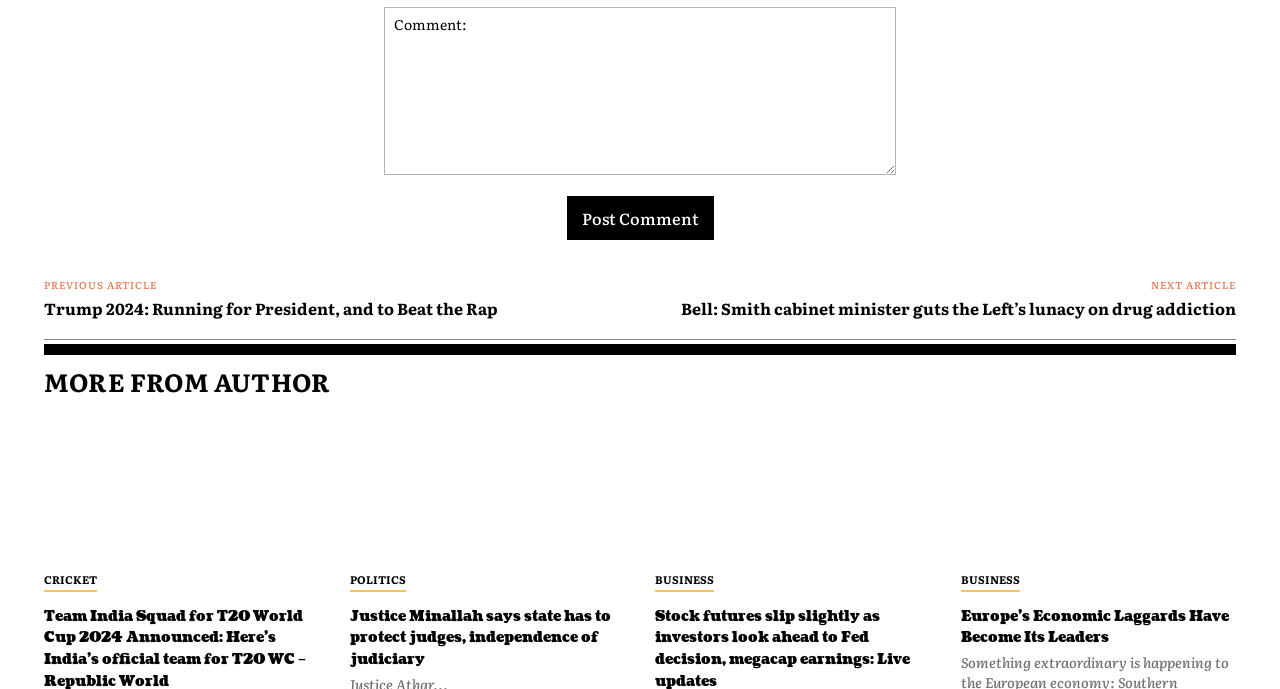Please predict the bounding box coordinates of the element's region where a click is necessary to complete the following instruction: "read the news about cricket". The coordinates should be represented by four float numbers between 0 and 1, i.e., [left, top, right, bottom].

[0.034, 0.826, 0.076, 0.859]